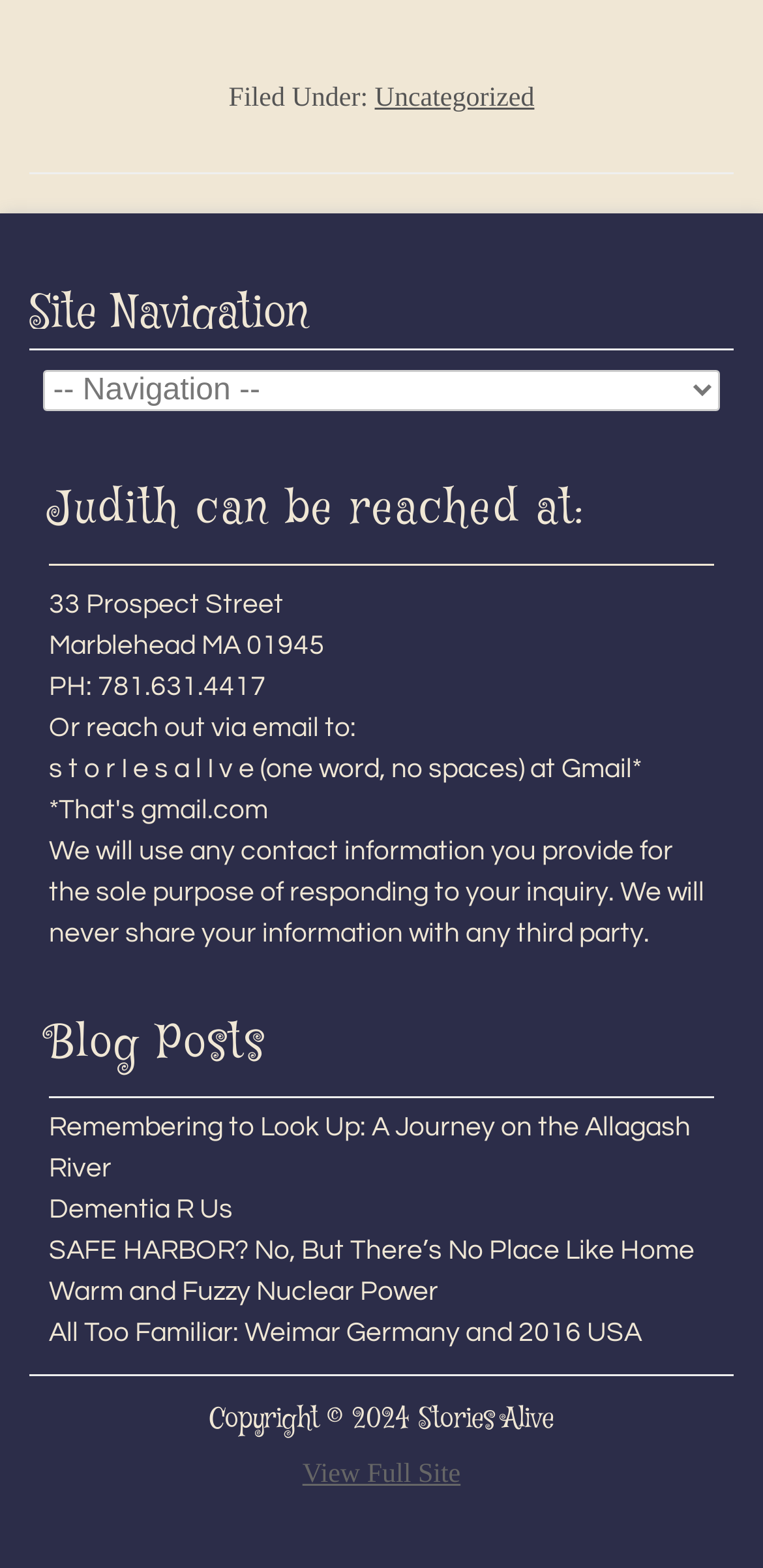How many blog posts are listed?
Based on the image, give a concise answer in the form of a single word or short phrase.

5